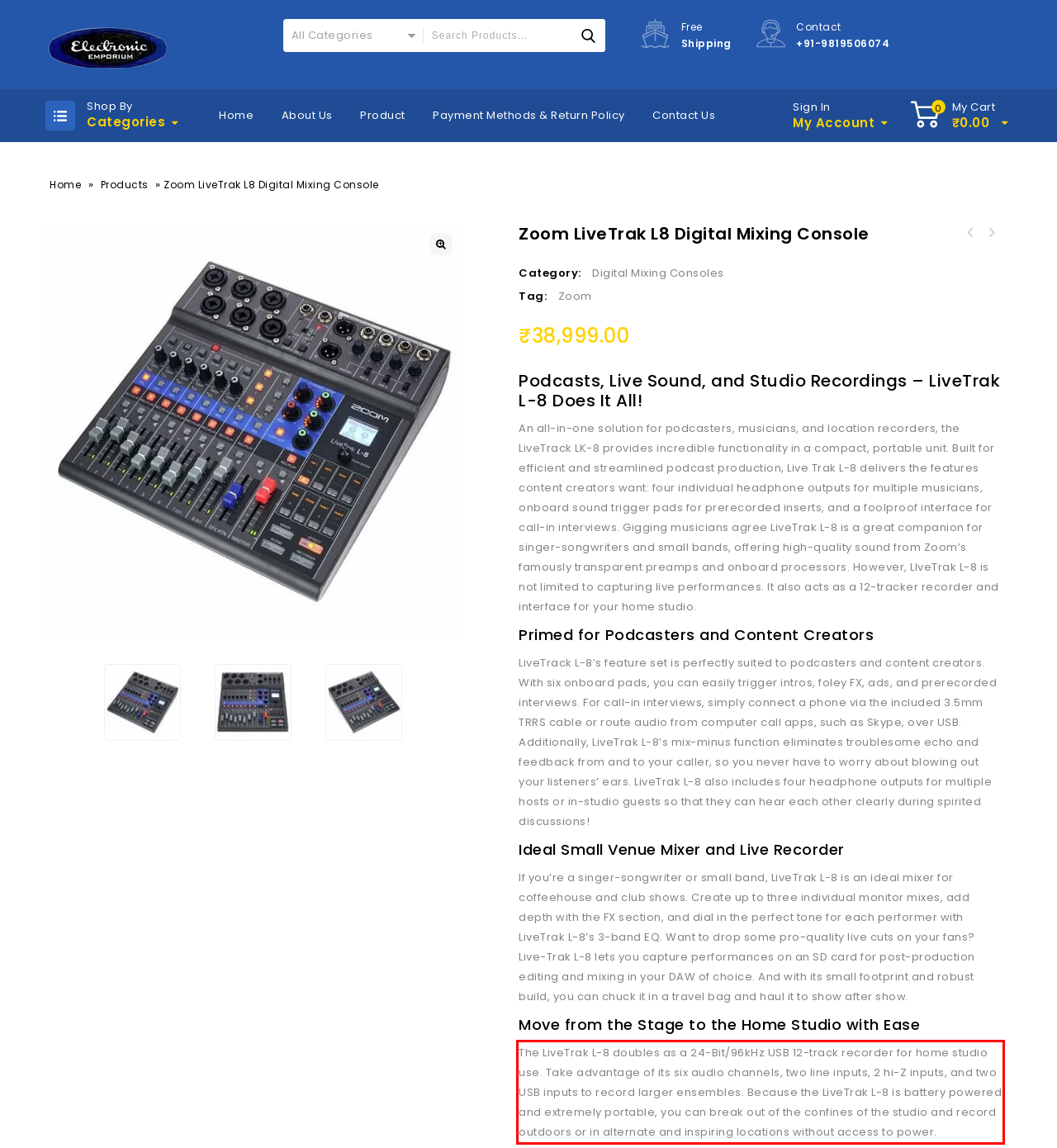You have a screenshot of a webpage with a UI element highlighted by a red bounding box. Use OCR to obtain the text within this highlighted area.

The LiveTrak L-8 doubles as a 24-Bit/96kHz USB 12-track recorder for home studio use. Take advantage of its six audio channels, two line inputs, 2 hi-Z inputs, and two USB inputs to record larger ensembles. Because the LiveTrak L-8 is battery powered and extremely portable, you can break out of the confines of the studio and record outdoors or in alternate and inspiring locations without access to power.